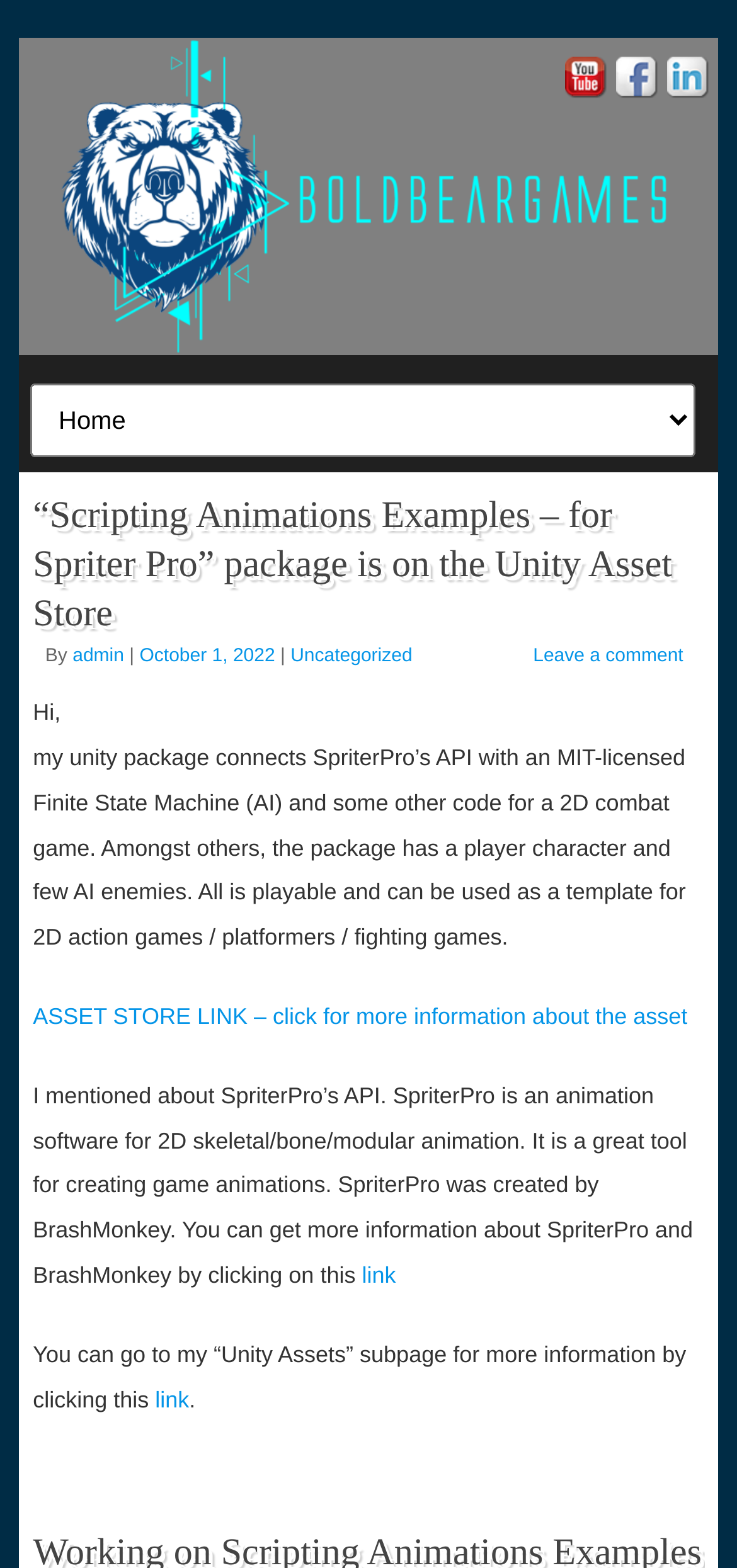Provide a comprehensive caption for the webpage.

The webpage is about Bold Bear Games, a games development studio. At the top right corner, there are three social media links: YouTube, Facebook, and LinkedIn, each accompanied by an image. 

Below these links, there is a combobox that has a popup menu. 

The main content of the webpage is an article that takes up most of the page. The article has a header that announces the availability of a Unity Asset Store package called "Scripting Animations Examples – for Spriter Pro". The header also includes the author's name, "admin", and the date "October 1, 2022". 

Below the header, there is a brief introduction to the package, which connects SpriterPro's API with an MIT-licensed Finite State Machine (AI) and other code for a 2D combat game. The package includes a playable player character and a few AI enemies, and can be used as a template for 2D action games, platformers, or fighting games. 

There are two links within the article: one to the Asset Store link for more information about the asset, and another to a "Unity Assets" subpage for more information. Additionally, there is a link to learn more about SpriterPro and its creator, BrashMonkey.